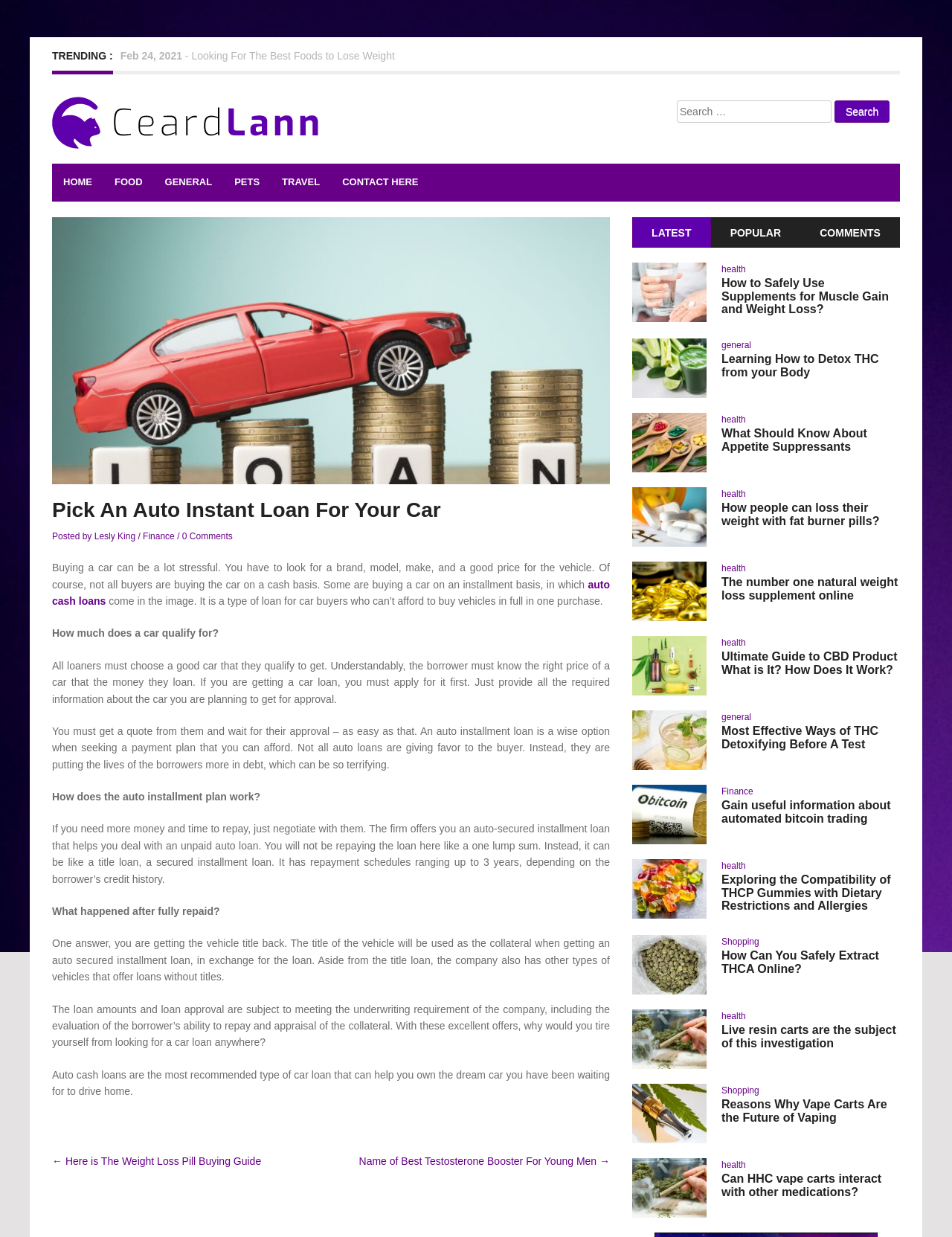Can you provide the bounding box coordinates for the element that should be clicked to implement the instruction: "Search for something"?

[0.711, 0.081, 0.945, 0.102]